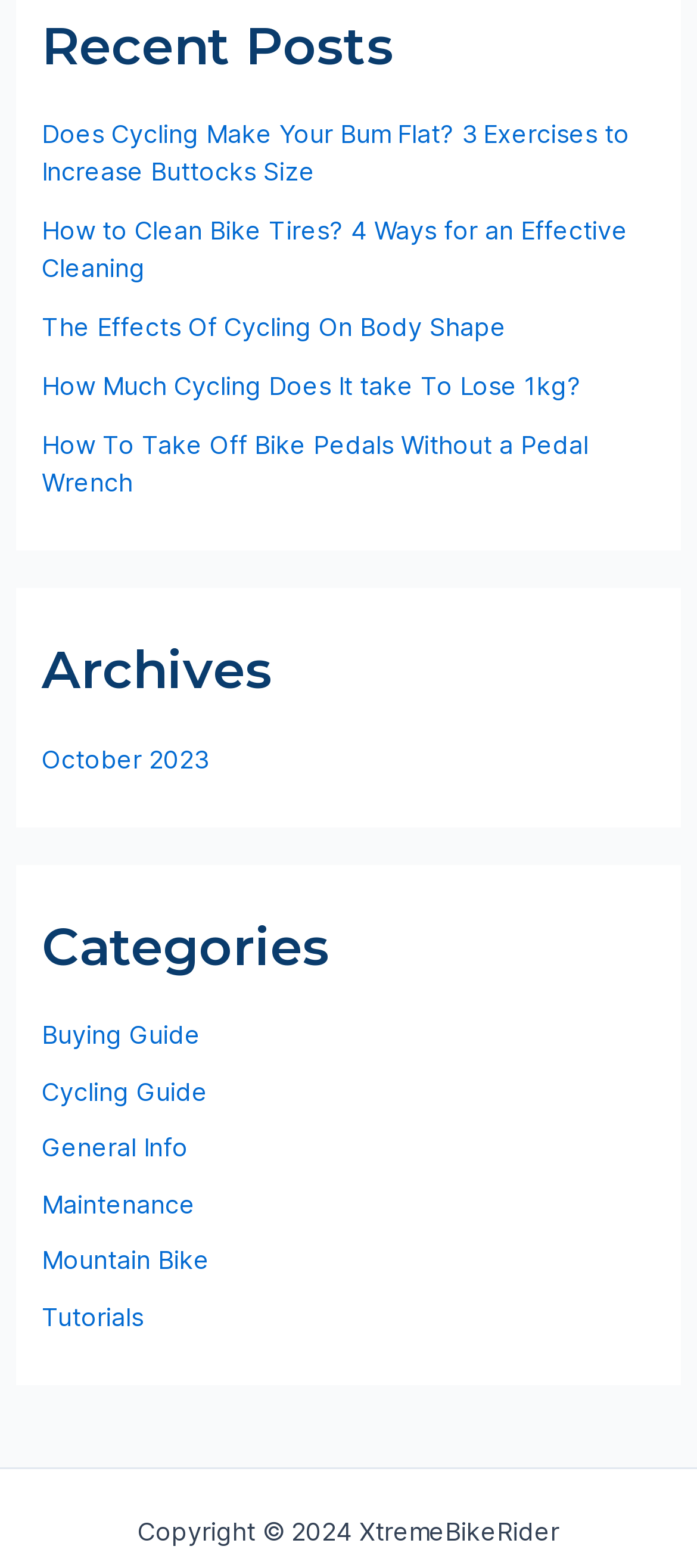Identify the bounding box coordinates for the element you need to click to achieve the following task: "browse archives". The coordinates must be four float values ranging from 0 to 1, formatted as [left, top, right, bottom].

[0.059, 0.407, 0.941, 0.449]